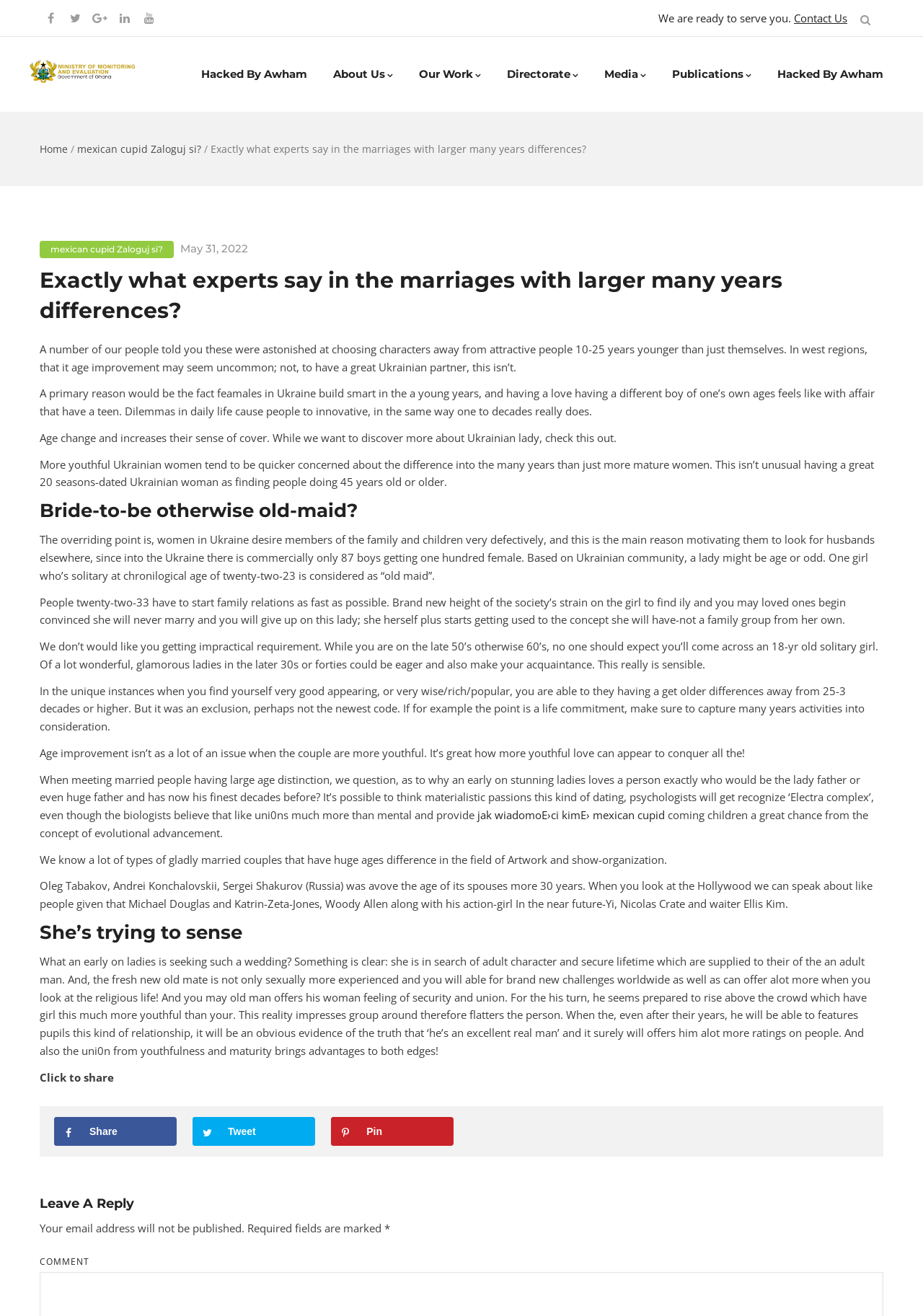Please specify the bounding box coordinates of the area that should be clicked to accomplish the following instruction: "Click on 'Media'". The coordinates should consist of four float numbers between 0 and 1, i.e., [left, top, right, bottom].

[0.641, 0.028, 0.714, 0.085]